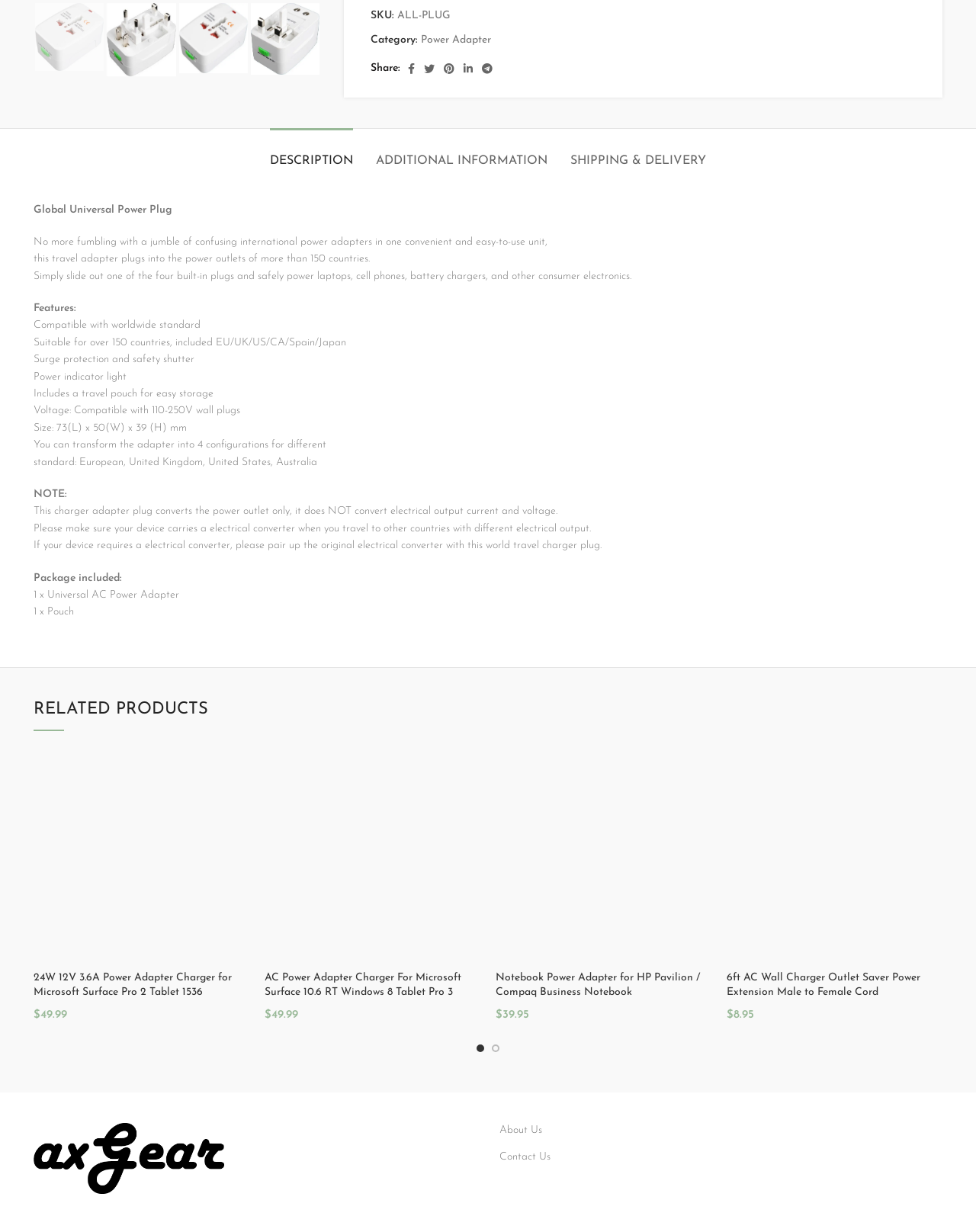Can you find the bounding box coordinates for the UI element given this description: "Contact Us"? Provide the coordinates as four float numbers between 0 and 1: [left, top, right, bottom].

[0.512, 0.934, 0.564, 0.943]